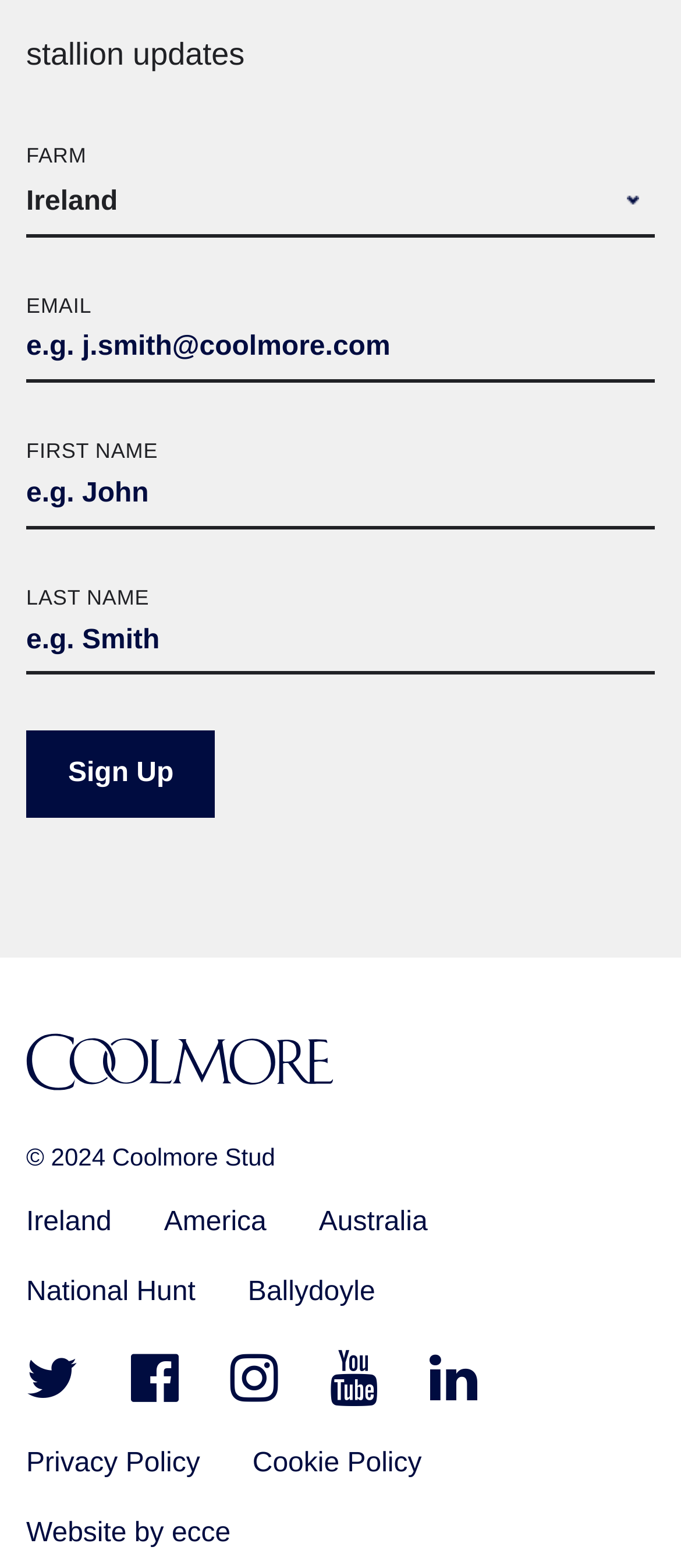How many links are there at the bottom of the webpage?
Answer the question with a detailed and thorough explanation.

There are 11 links at the bottom of the webpage, including 'Coolmore homepage', 'Ireland', 'America', 'Australia', 'National Hunt', 'Ballydoyle', and 5 social media links represented by icons.